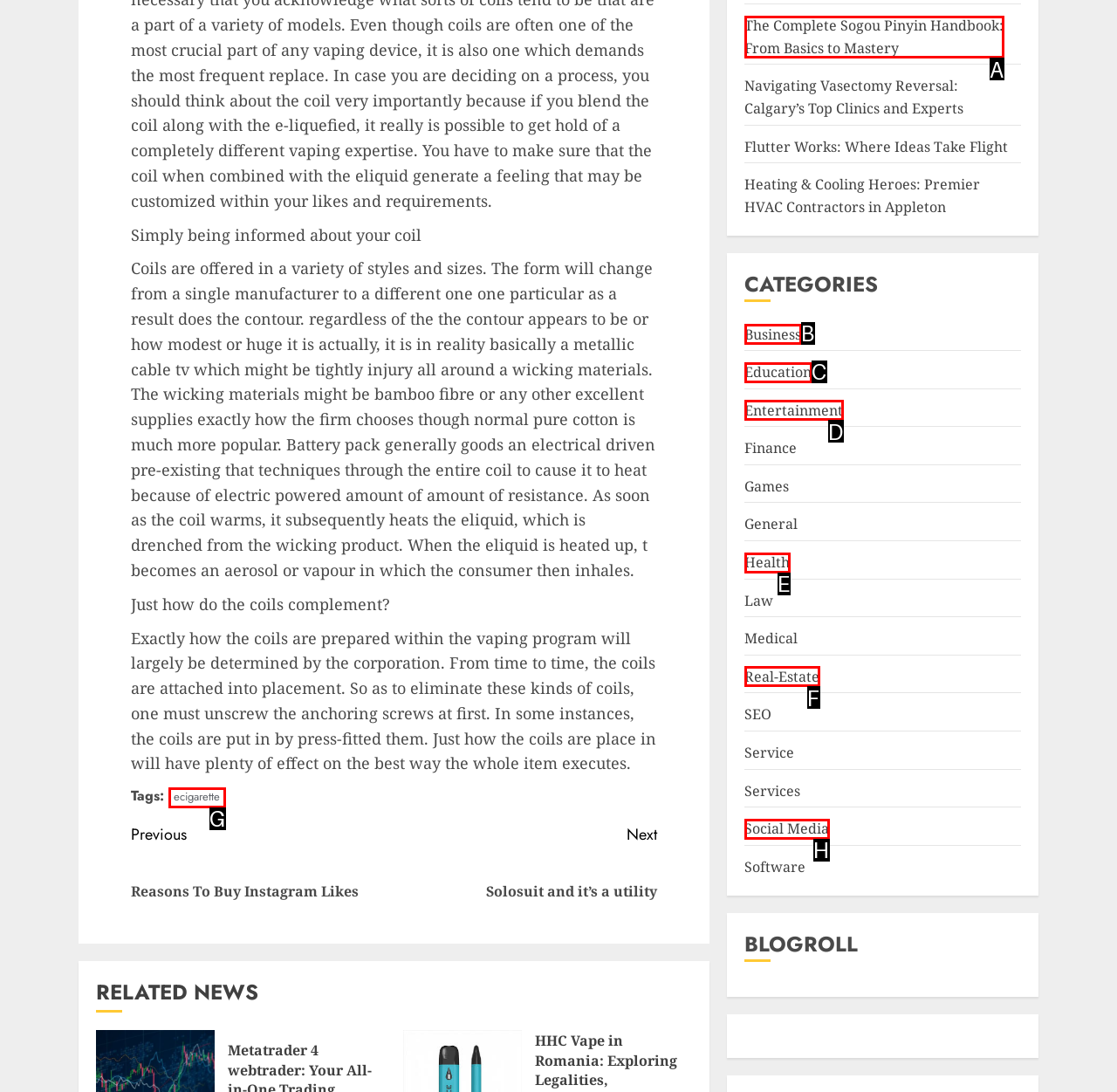Select the HTML element that corresponds to the description: Social Media. Answer with the letter of the matching option directly from the choices given.

H